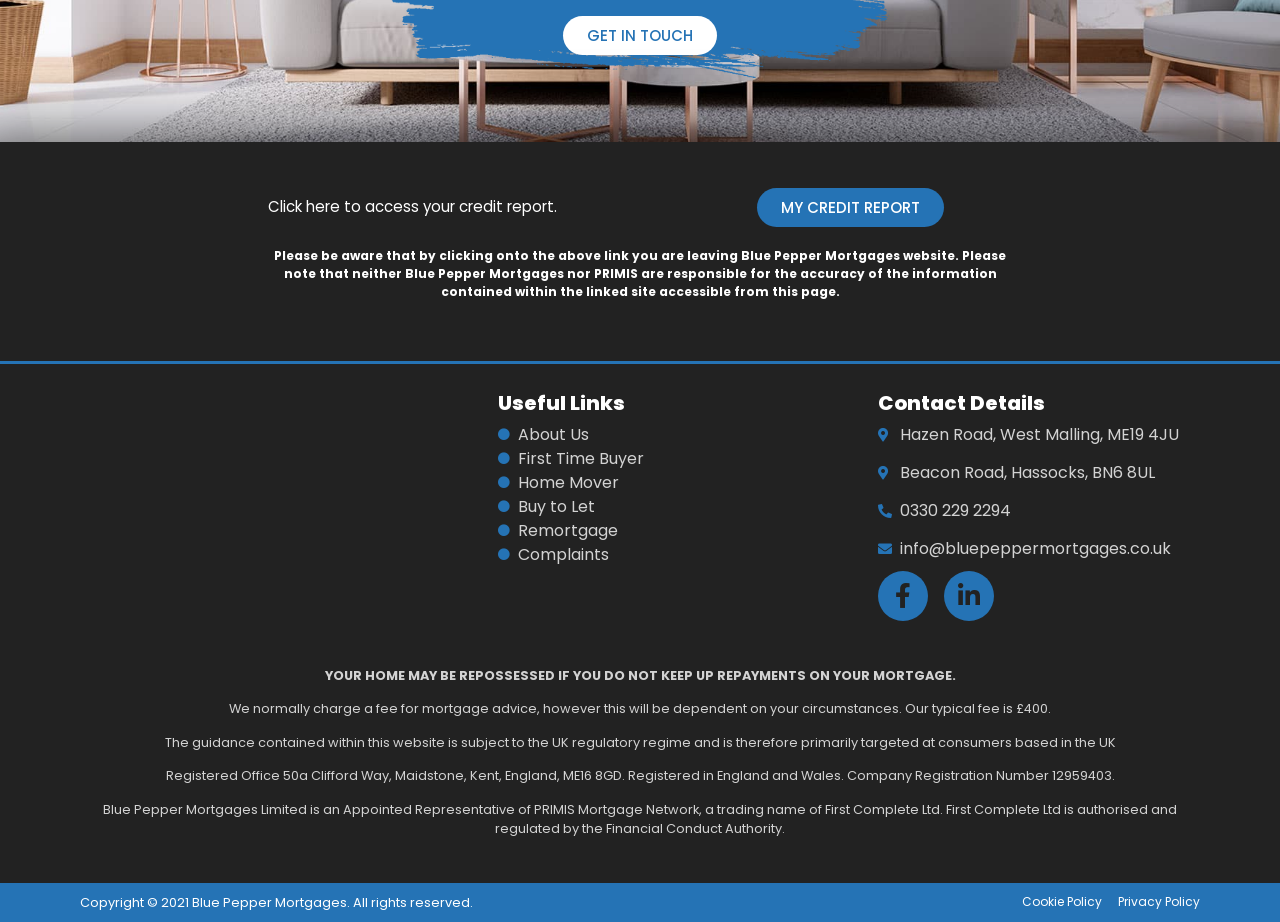Identify the bounding box coordinates of the area you need to click to perform the following instruction: "View contact details at Hazen Road".

[0.686, 0.458, 0.937, 0.484]